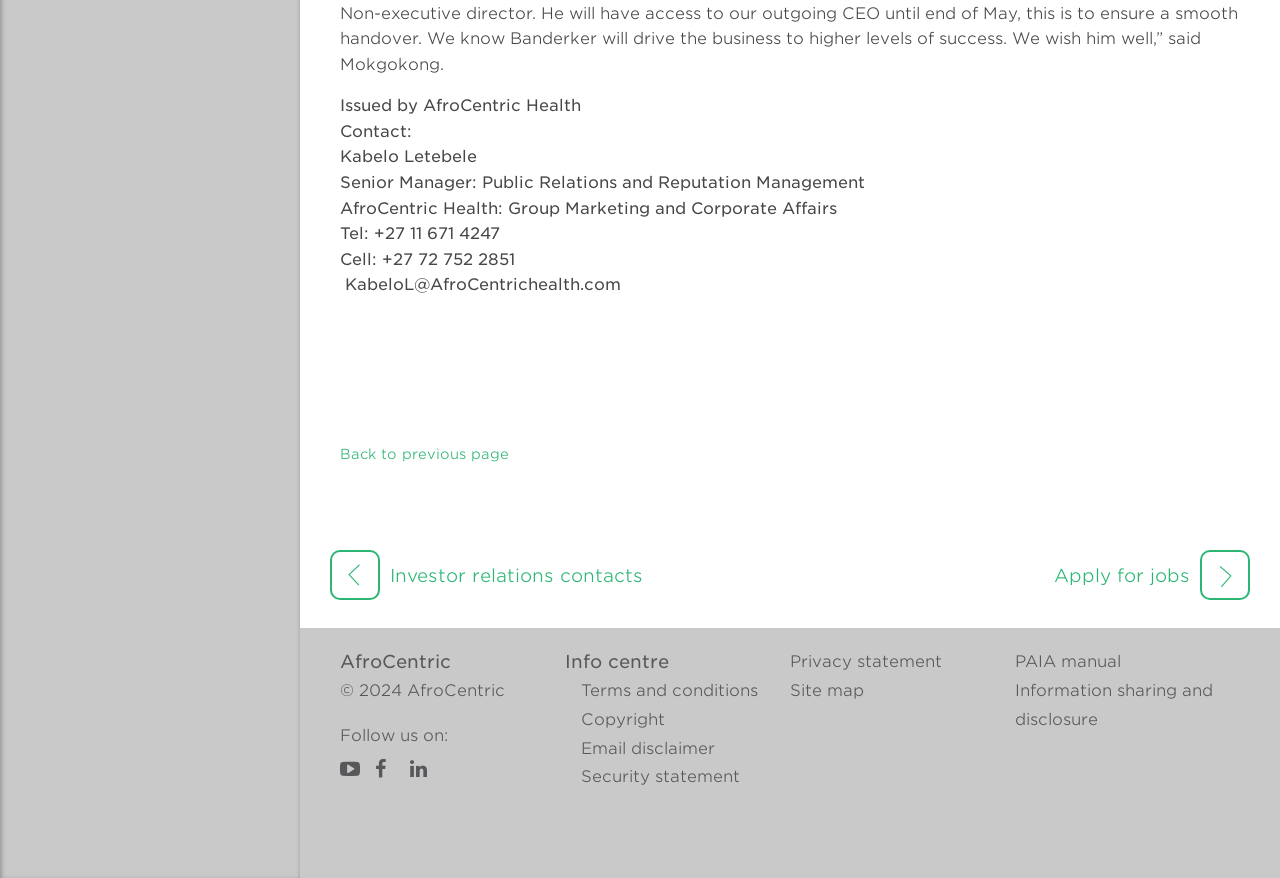Indicate the bounding box coordinates of the clickable region to achieve the following instruction: "Go to terms and conditions."

[0.441, 0.776, 0.592, 0.797]